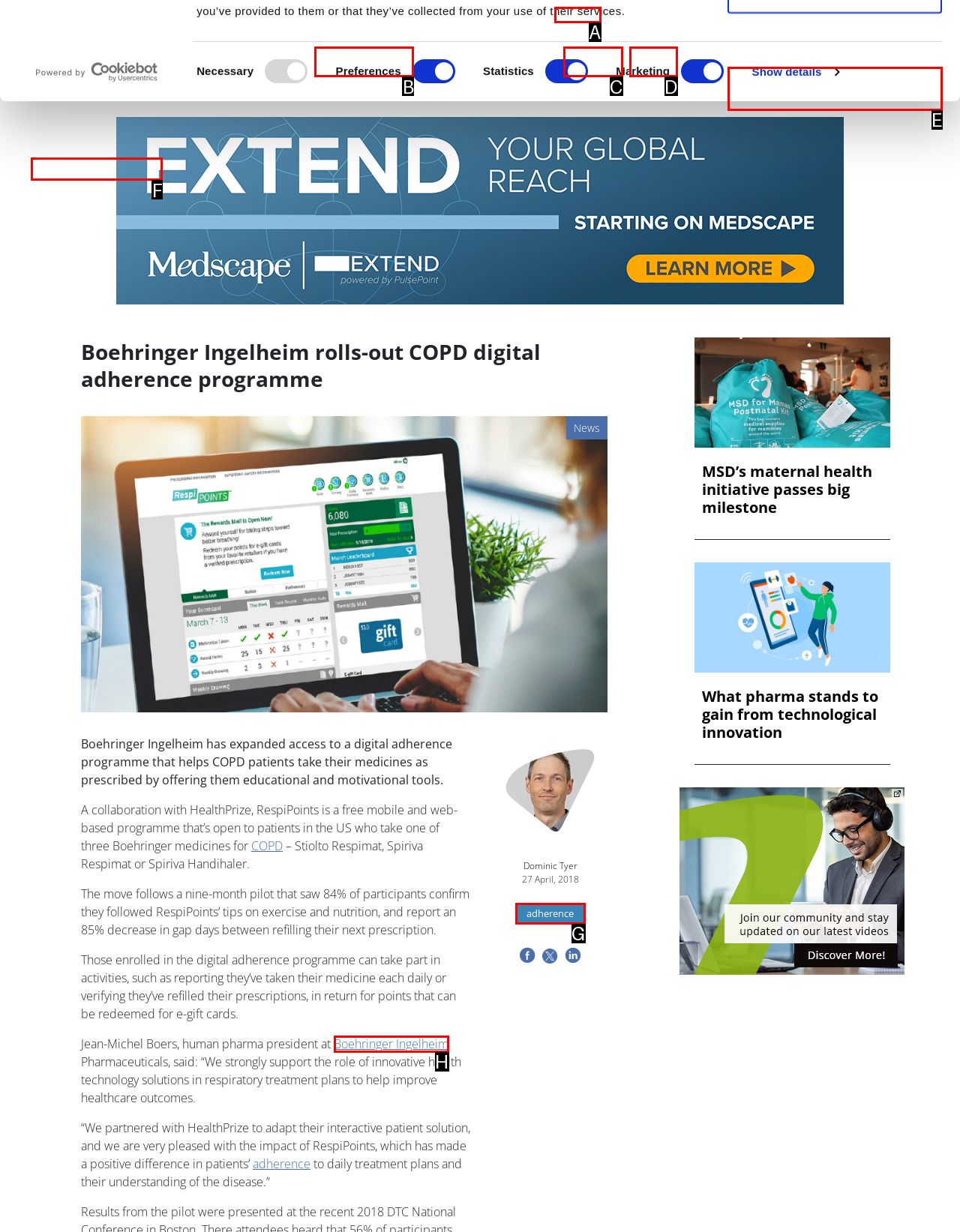From the choices provided, which HTML element best fits the description: Share on Twitter? Answer with the appropriate letter.

None